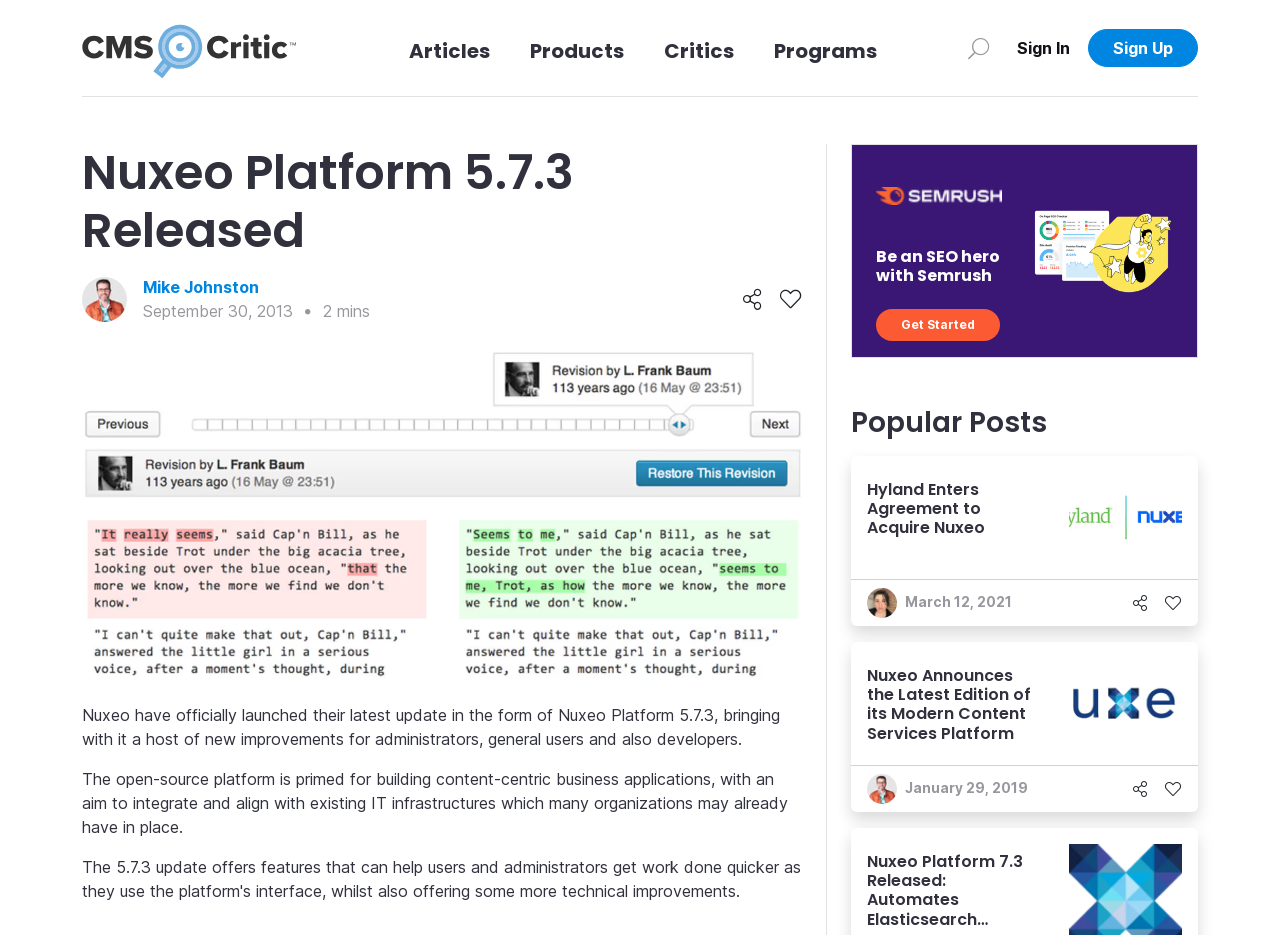Find the bounding box of the UI element described as follows: "Get Started".

[0.684, 0.331, 0.781, 0.365]